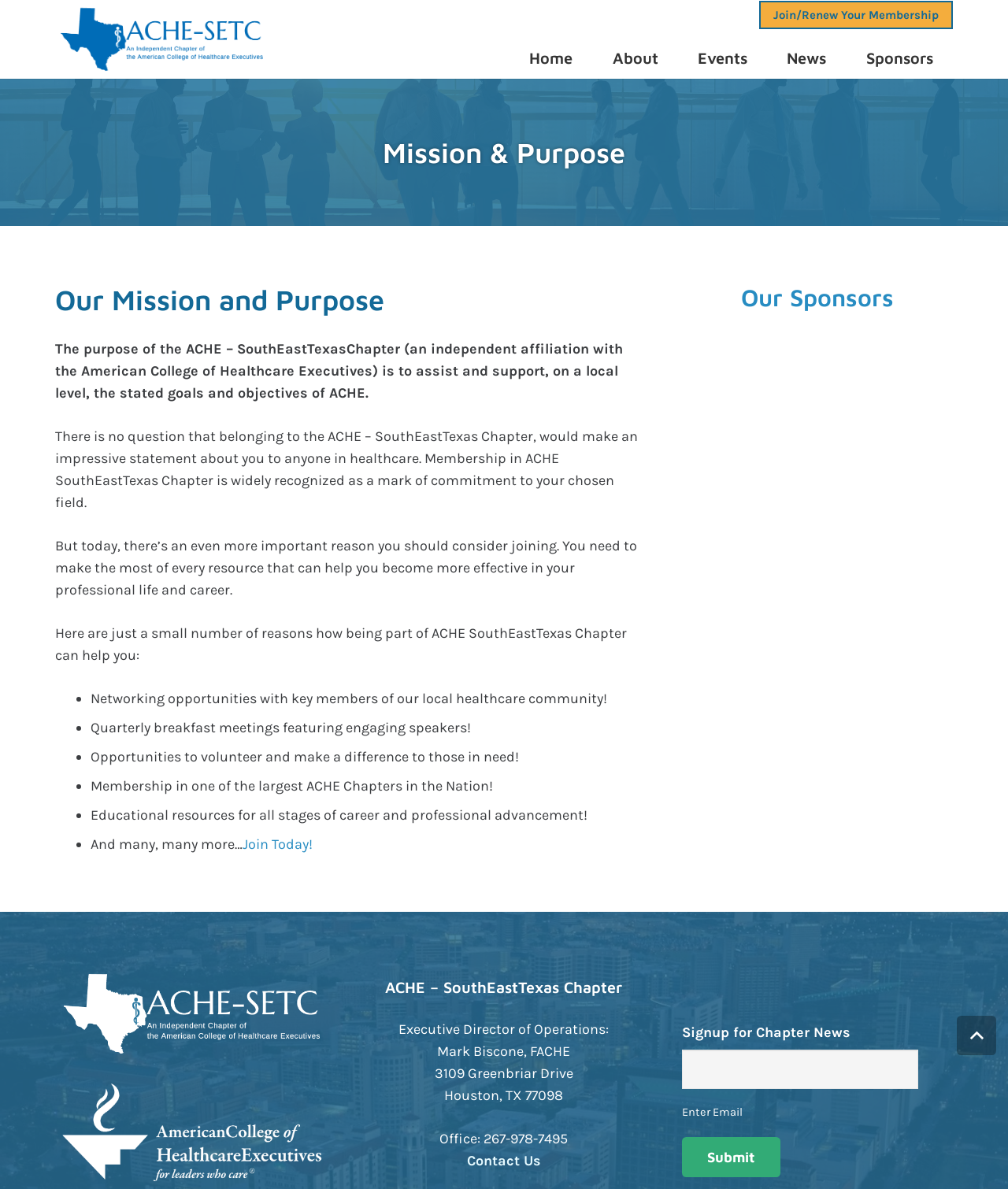Please give a succinct answer to the question in one word or phrase:
What is the contact phone number of the Executive Director of Operations?

267-978-7495